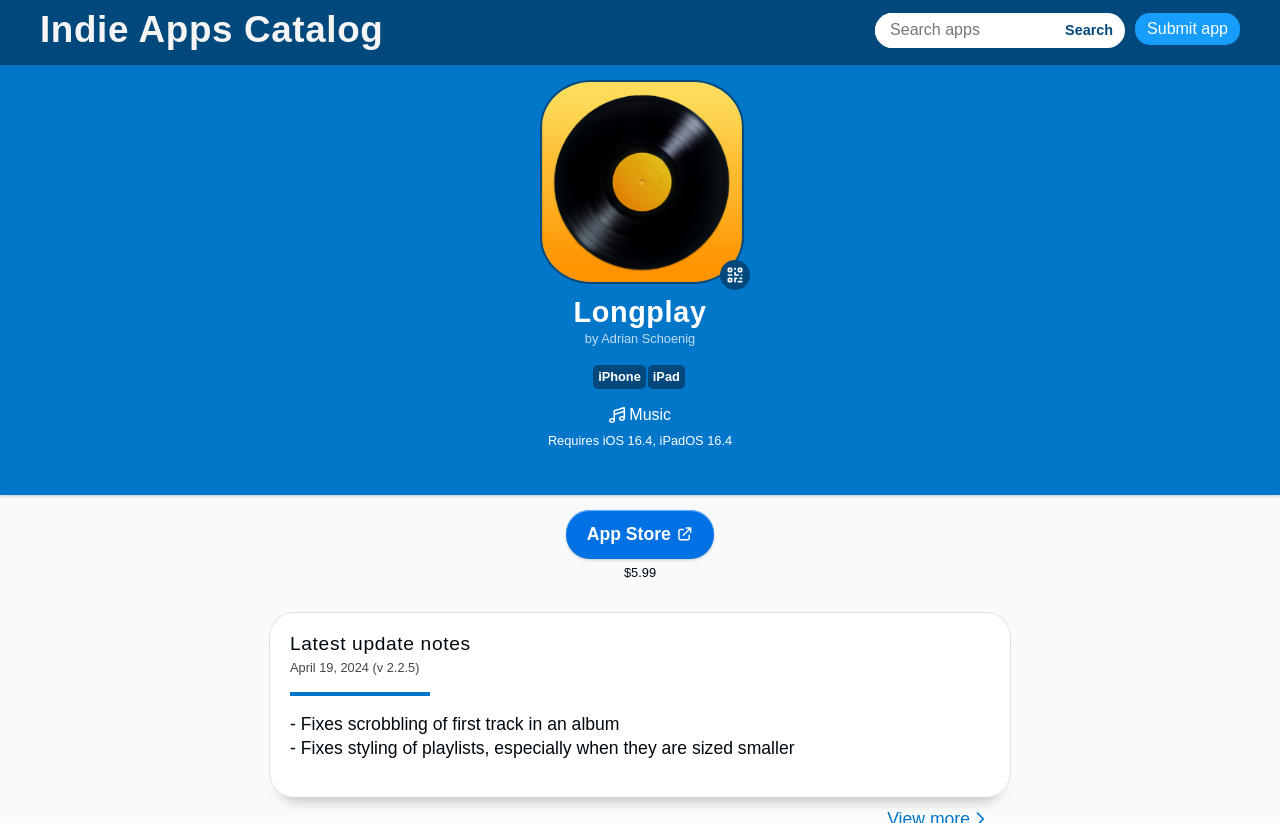What is the category of the app?
Using the visual information, answer the question in a single word or phrase.

Music